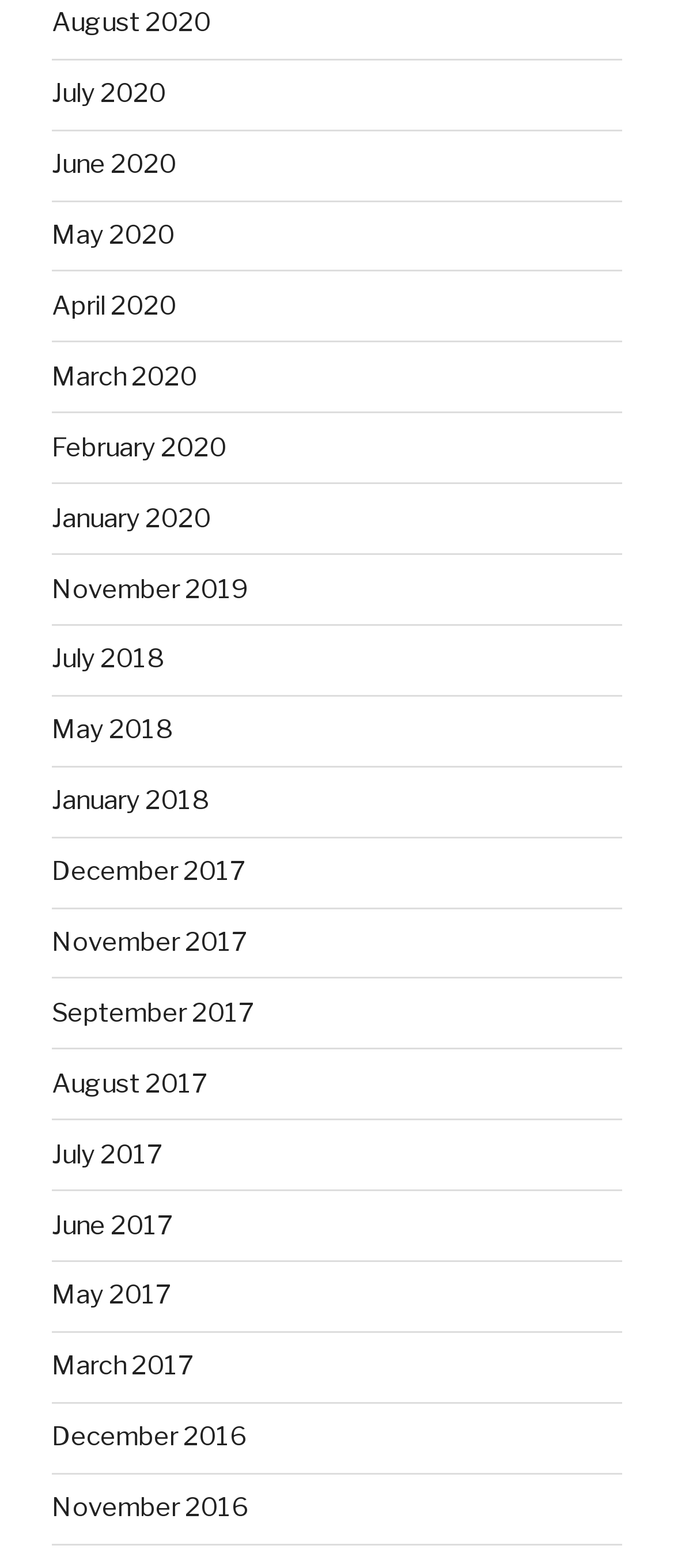Observe the image and answer the following question in detail: How many years are represented on the webpage?

I examined the link elements on the webpage and found that the months are listed across 5 years: 2016, 2017, 2018, 2019, and 2020.